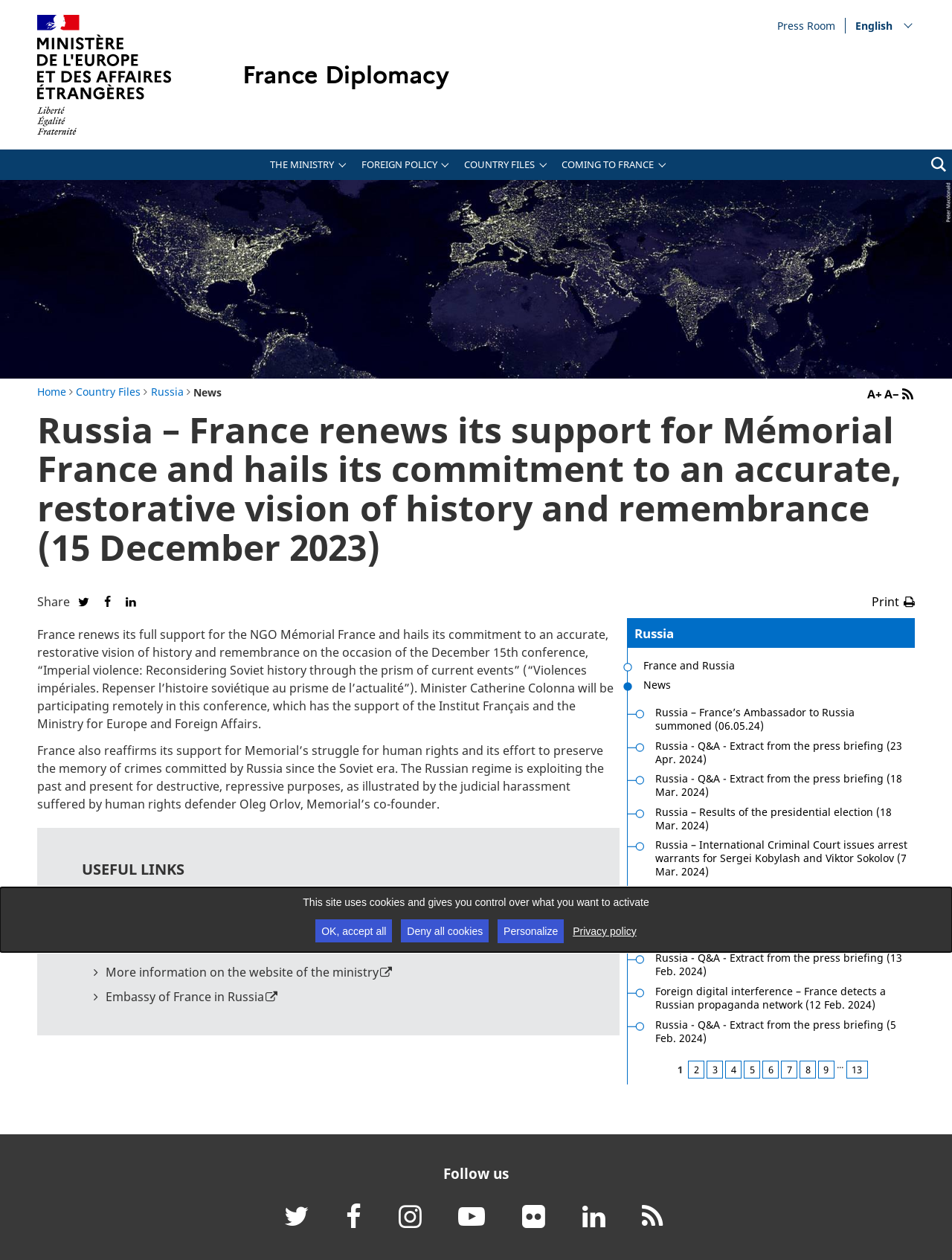Determine the bounding box coordinates of the UI element described below. Use the format (top-left x, top-left y, bottom-right x, bottom-right y) with floating point numbers between 0 and 1: Personalize

[0.523, 0.73, 0.592, 0.749]